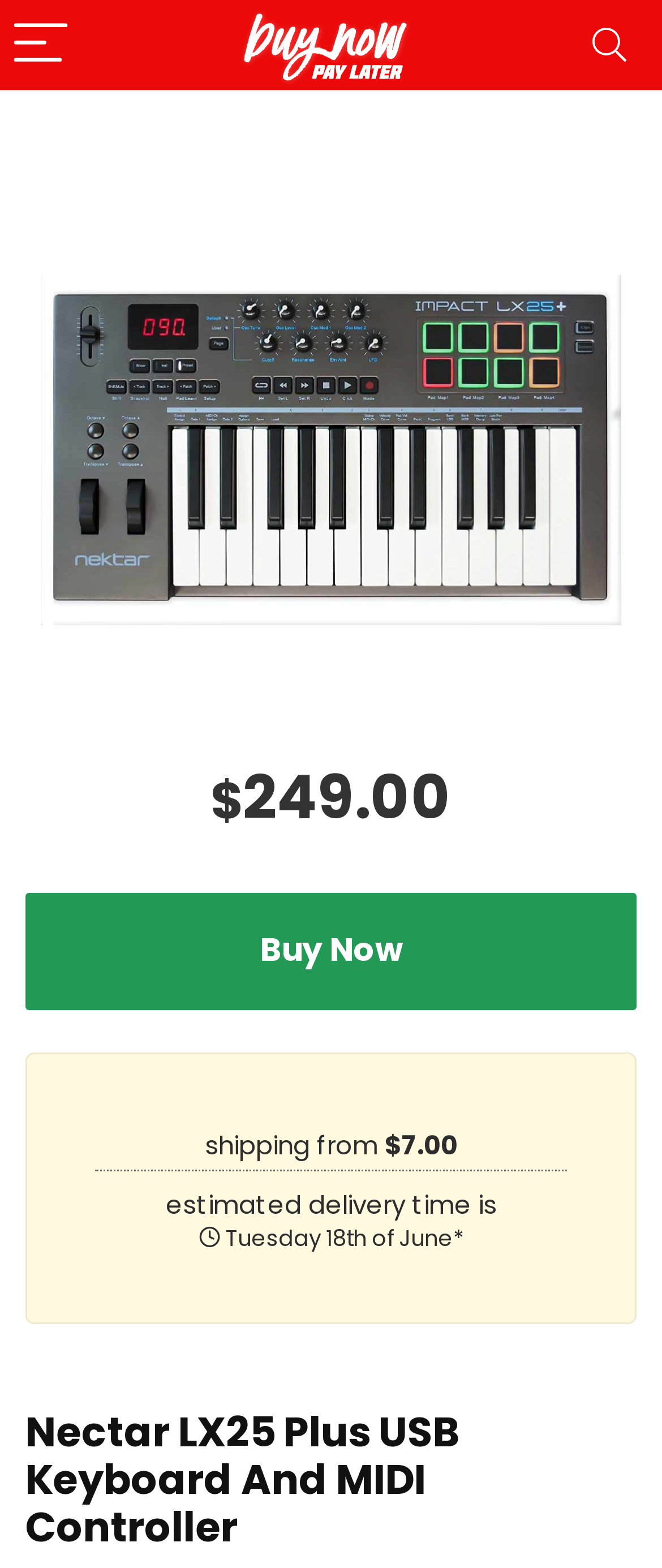Based on the element description: "aria-label="Menu"", identify the UI element and provide its bounding box coordinates. Use four float numbers between 0 and 1, [left, top, right, bottom].

[0.0, 0.0, 0.123, 0.057]